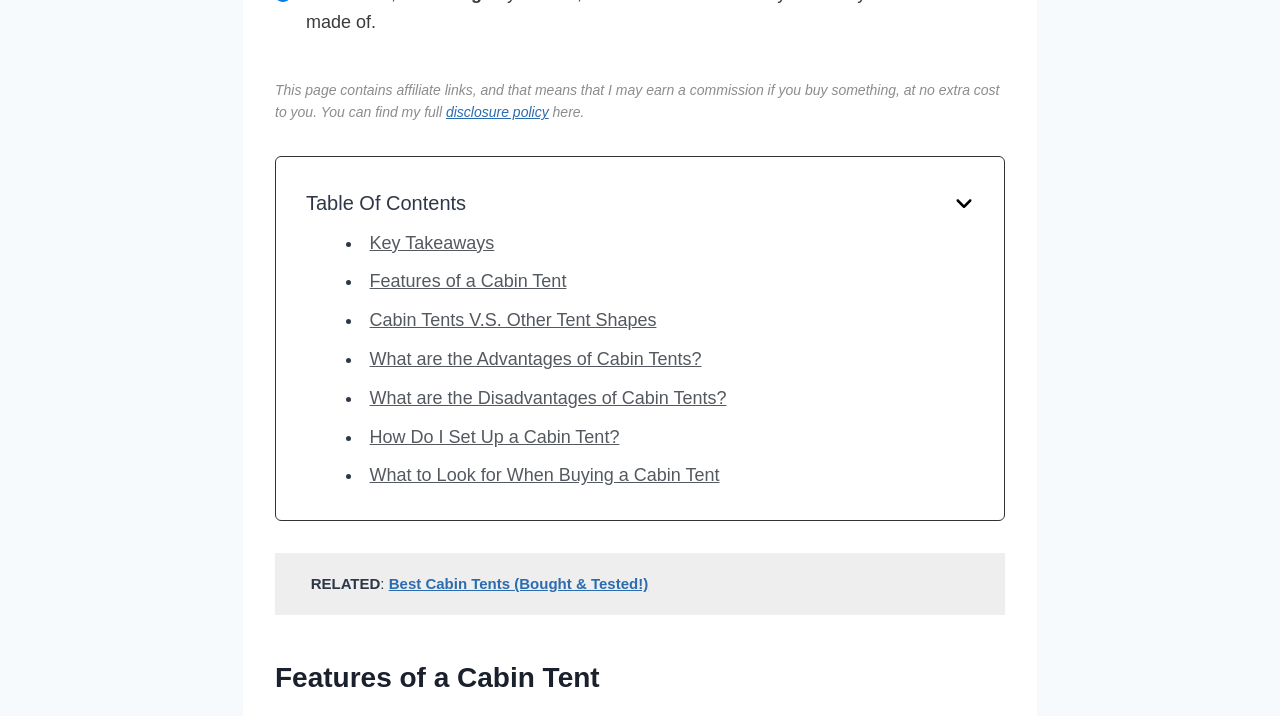How many links are in the Table of Contents?
Answer the question with detailed information derived from the image.

There are 7 links in the Table of Contents, which are 'Key Takeaways', 'Features of a Cabin Tent', 'Cabin Tents V.S. Other Tent Shapes', 'What are the Advantages of Cabin Tents?', 'What are the Disadvantages of Cabin Tents?', 'How Do I Set Up a Cabin Tent?', and 'What to Look for When Buying a Cabin Tent'.